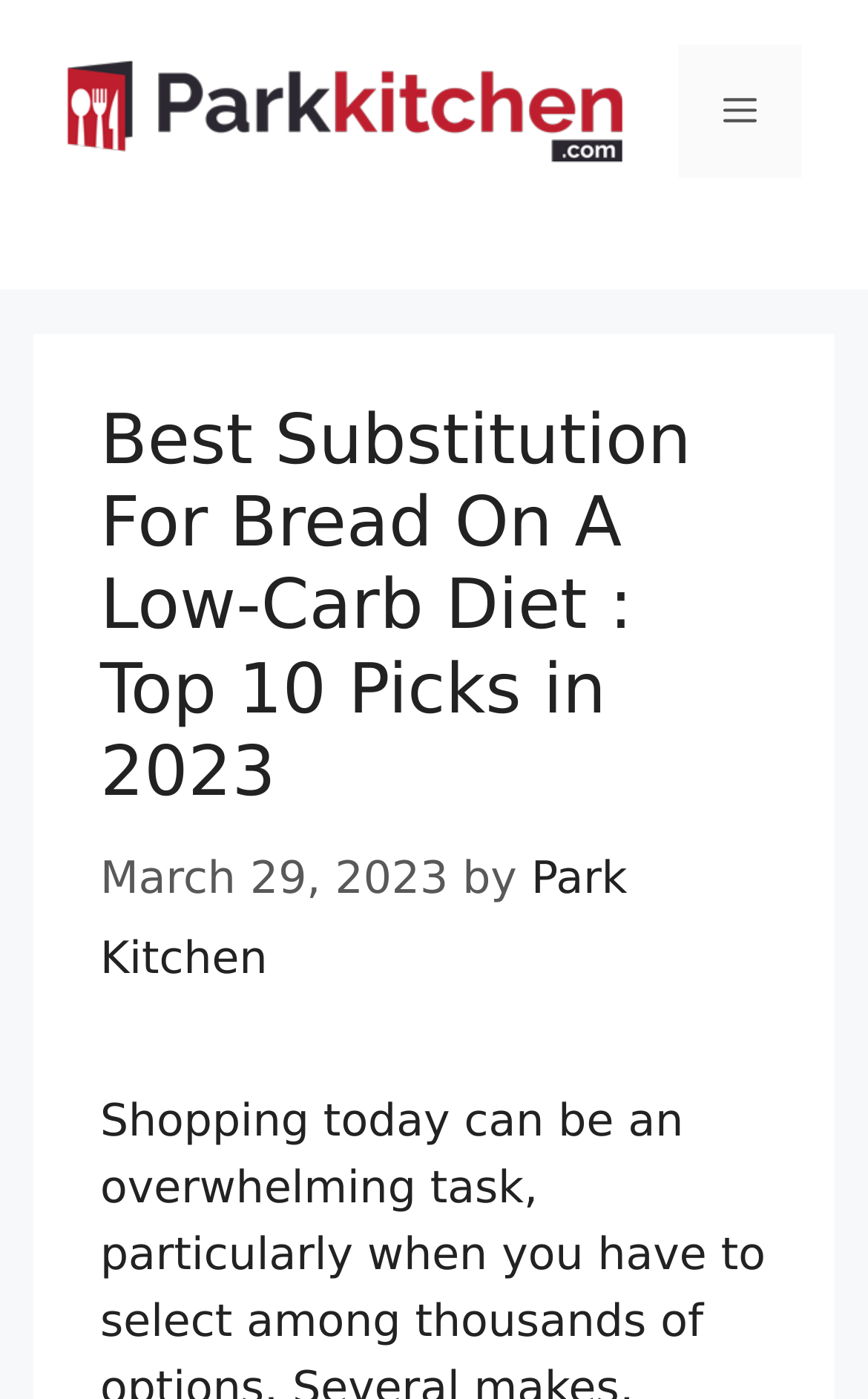What is the position of the navigation element?
Provide a one-word or short-phrase answer based on the image.

Top right corner